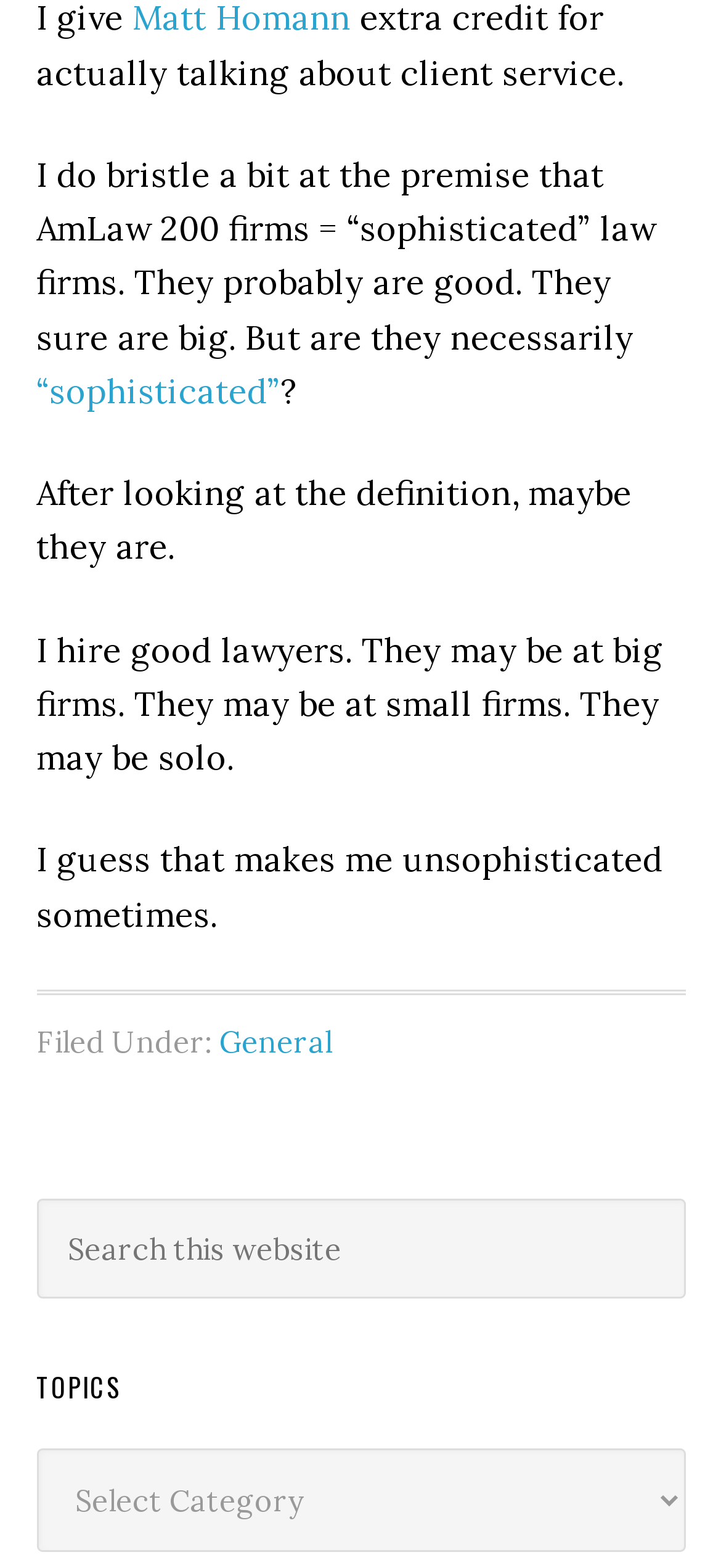Answer the question using only one word or a concise phrase: What is the purpose of the search box?

Search this website